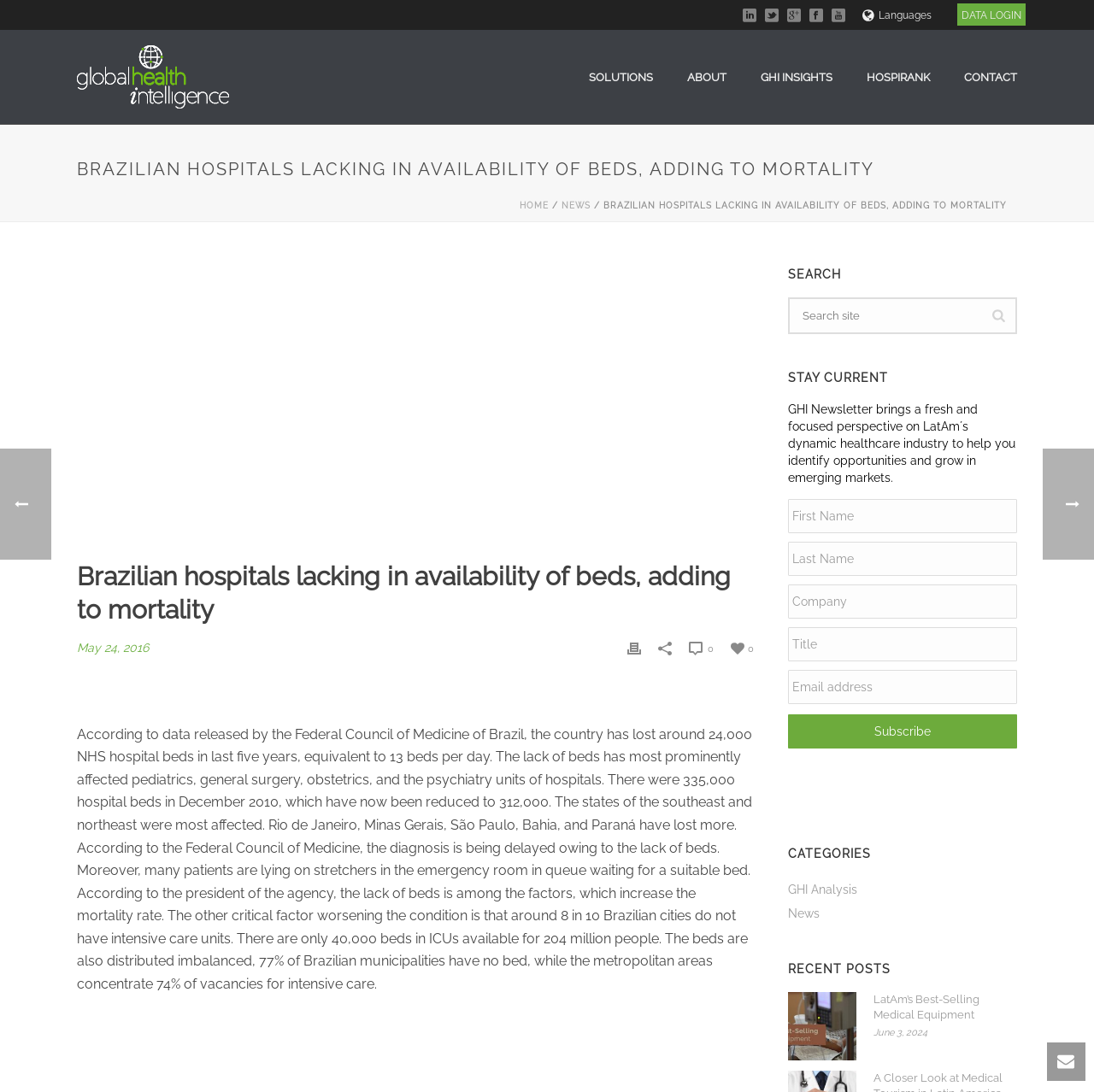What is the name of the newsletter provided by GHI?
Deliver a detailed and extensive answer to the question.

The text mentions 'GHI Newsletter brings a fresh and focused perspective on LatAm´s dynamic healthcare industry...'.